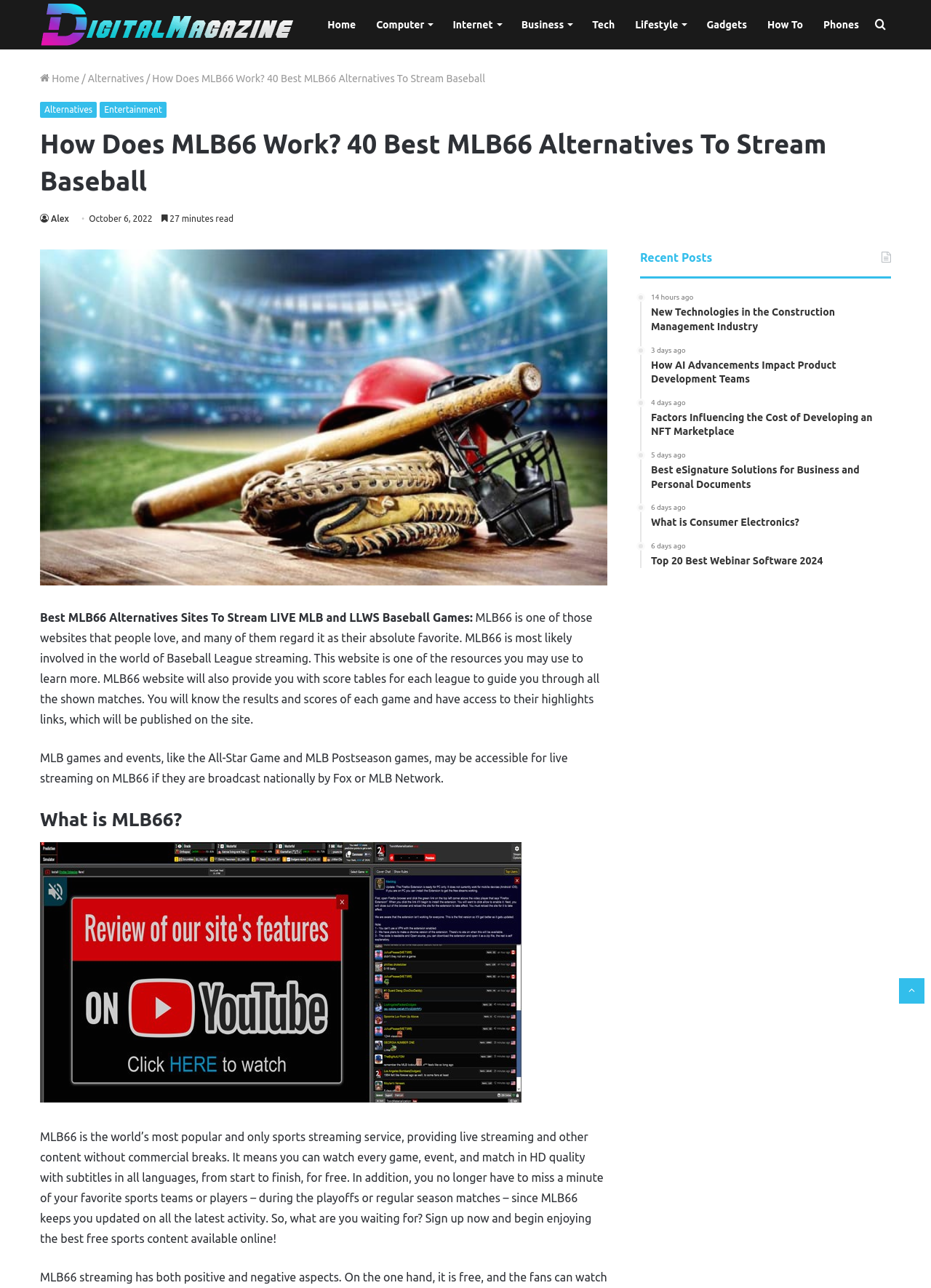Answer the question below using just one word or a short phrase: 
What is the author of the article?

Alex